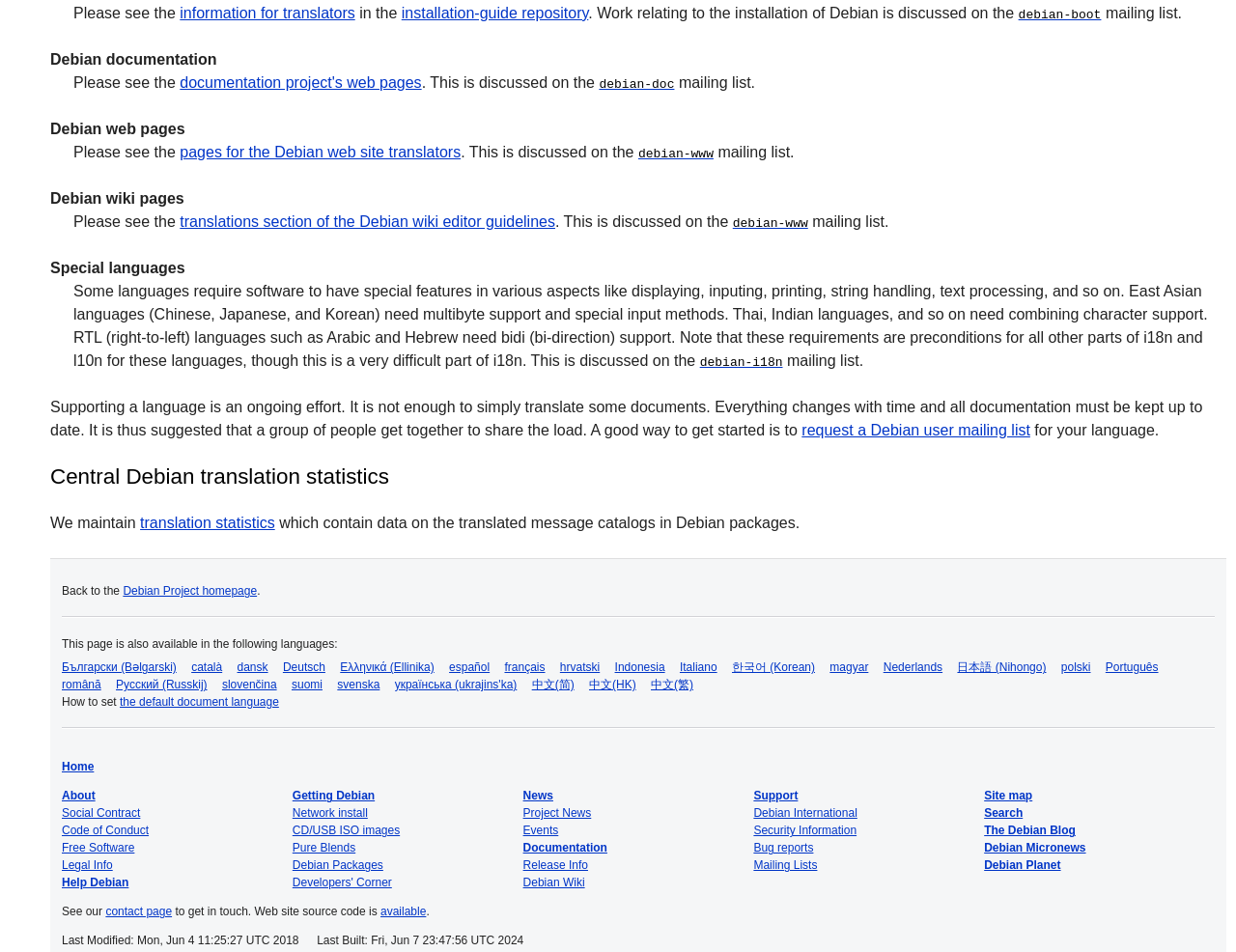Please identify the bounding box coordinates of the element on the webpage that should be clicked to follow this instruction: "go to the Debian Project homepage". The bounding box coordinates should be given as four float numbers between 0 and 1, formatted as [left, top, right, bottom].

[0.1, 0.614, 0.208, 0.628]